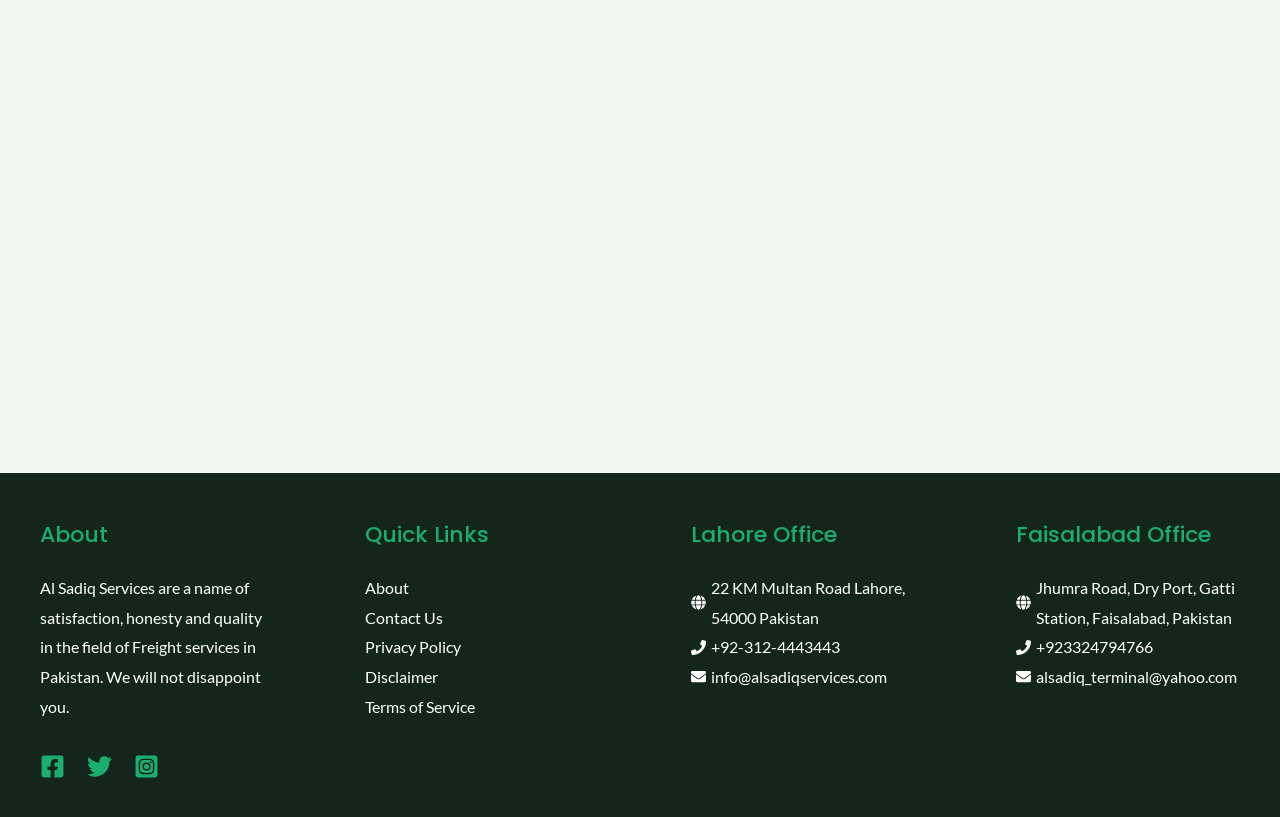What is the phone number of the Faisalabad office?
Analyze the image and provide a thorough answer to the question.

The answer can be found in the link element with the text '+923324794766' which is a child of the complementary element 'Footer Widget 2'.